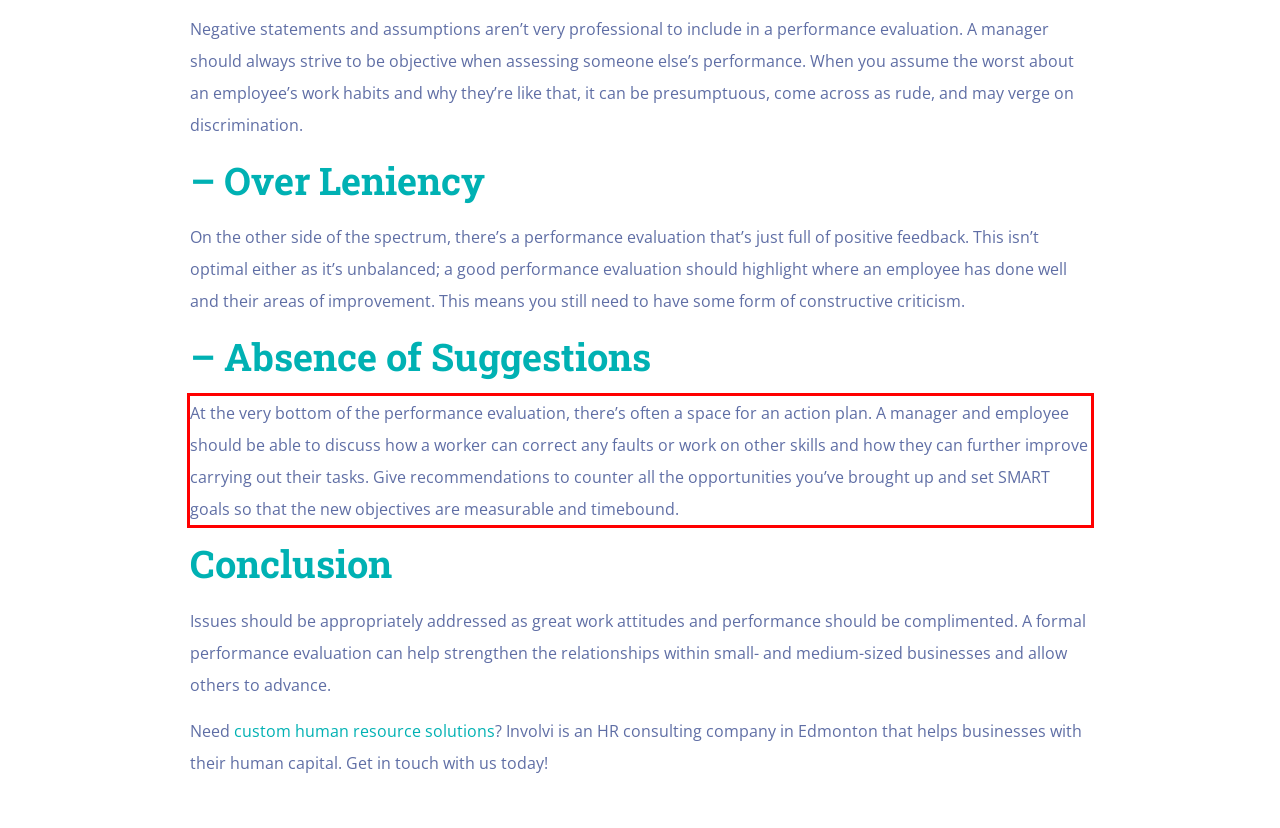You are presented with a screenshot containing a red rectangle. Extract the text found inside this red bounding box.

At the very bottom of the performance evaluation, there’s often a space for an action plan. A manager and employee should be able to discuss how a worker can correct any faults or work on other skills and how they can further improve carrying out their tasks. Give recommendations to counter all the opportunities you’ve brought up and set SMART goals so that the new objectives are measurable and timebound.